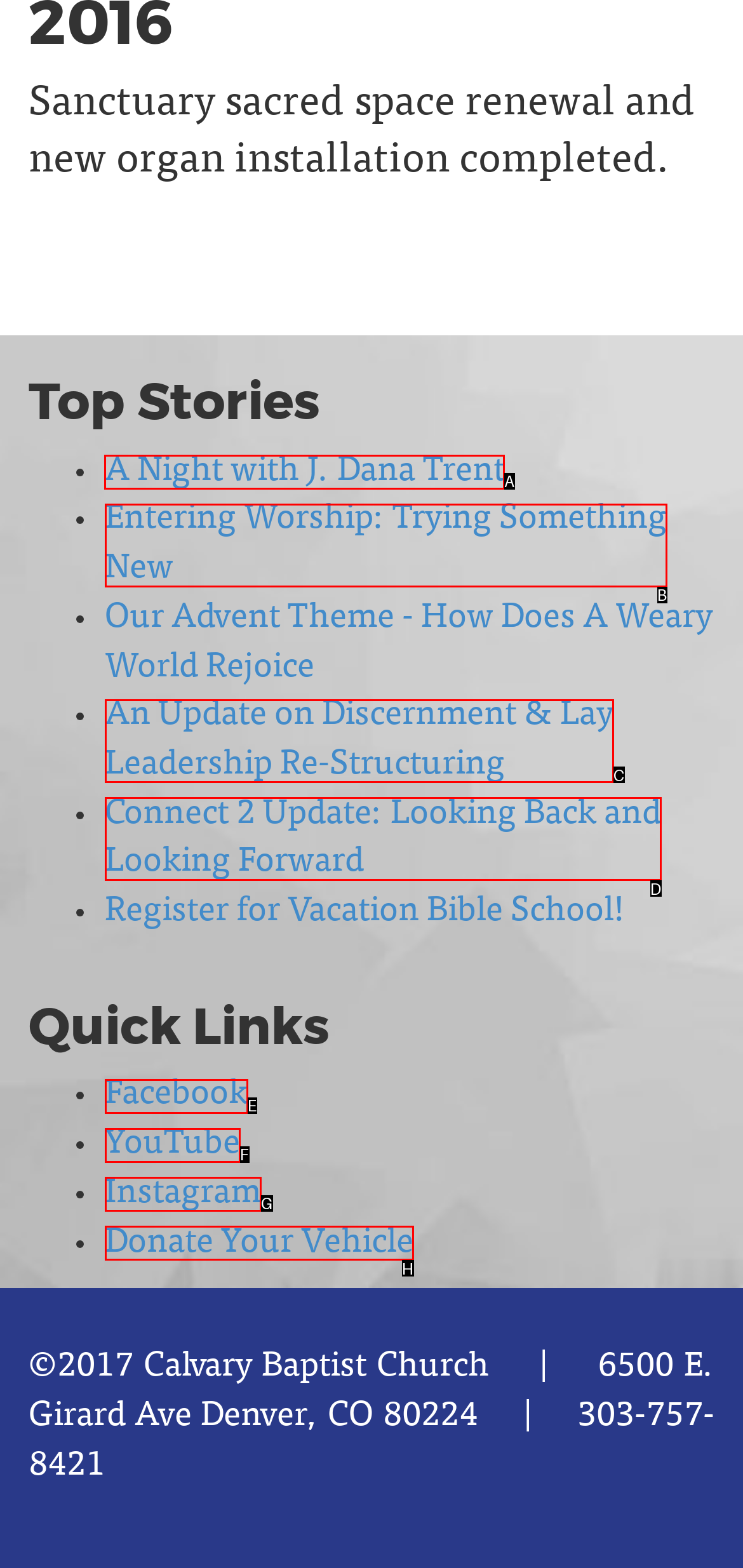Tell me the letter of the UI element I should click to accomplish the task: Read about A Night with J. Dana Trent based on the choices provided in the screenshot.

A